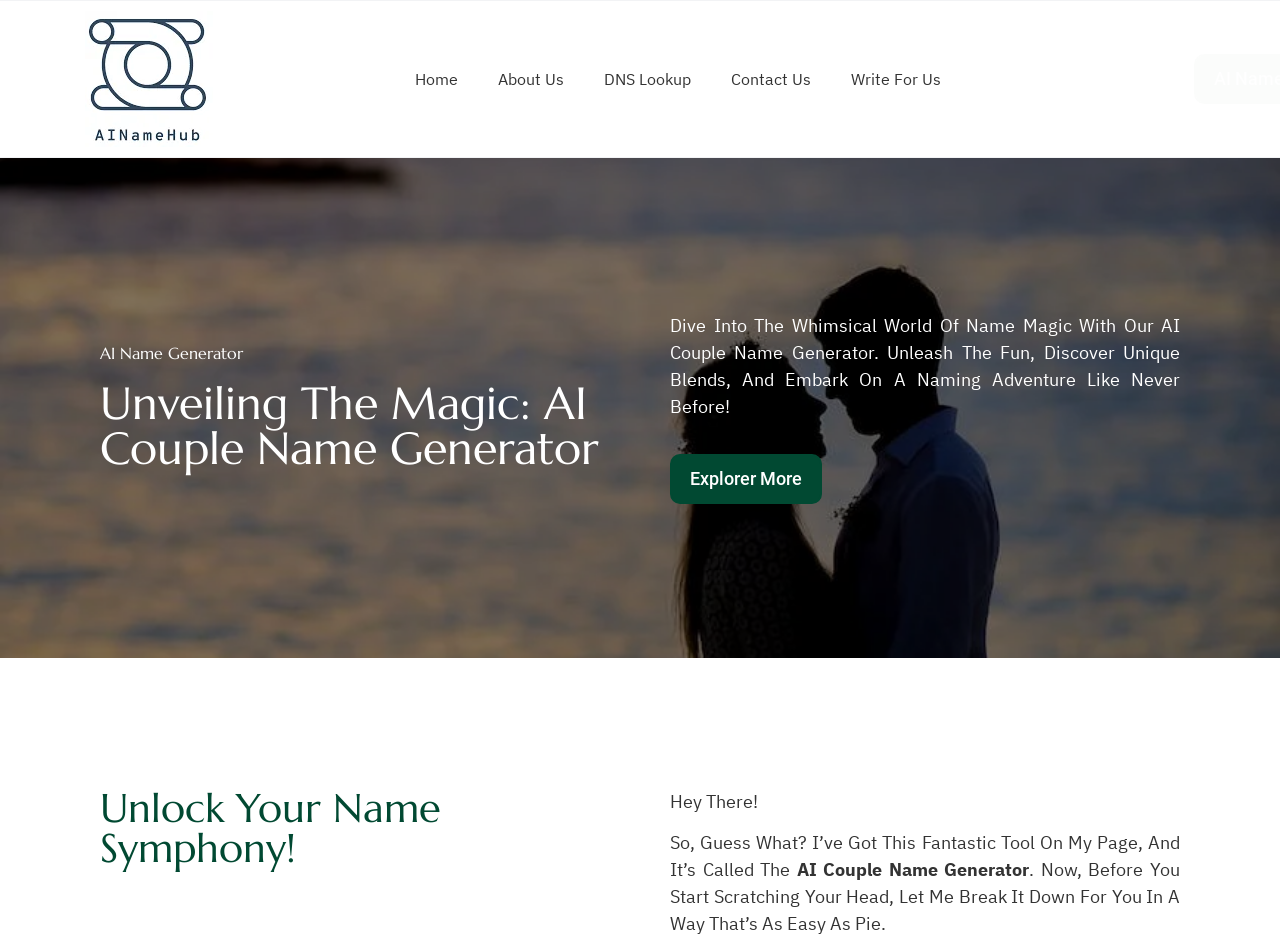Construct a comprehensive caption that outlines the webpage's structure and content.

The webpage is about an AI Couple Name Generator, a tool that helps create personalized names for couples. At the top left corner, there is a download link with an accompanying image. The main navigation menu is located at the top center, consisting of five links: Home, About Us, DNS Lookup, Contact Us, and Write For Us. 

Below the navigation menu, there is a prominent link to AI Name Generators, which is positioned at the top right corner. This link is followed by three headings that introduce the AI Couple Name Generator, describing it as a magical tool that helps create unique blends of names. 

A paragraph of text explains the benefits of using the generator, inviting users to explore more. This text is positioned at the center of the page, with a link to "Explore More" below it. Further down, there is another heading that encourages users to unlock their name symphony. 

The page also features a conversational tone, with a greeting "Hey There!" and a brief introduction to the AI Couple Name Generator. The text is scattered across the page, with the main content area taking up the center and right side of the page.